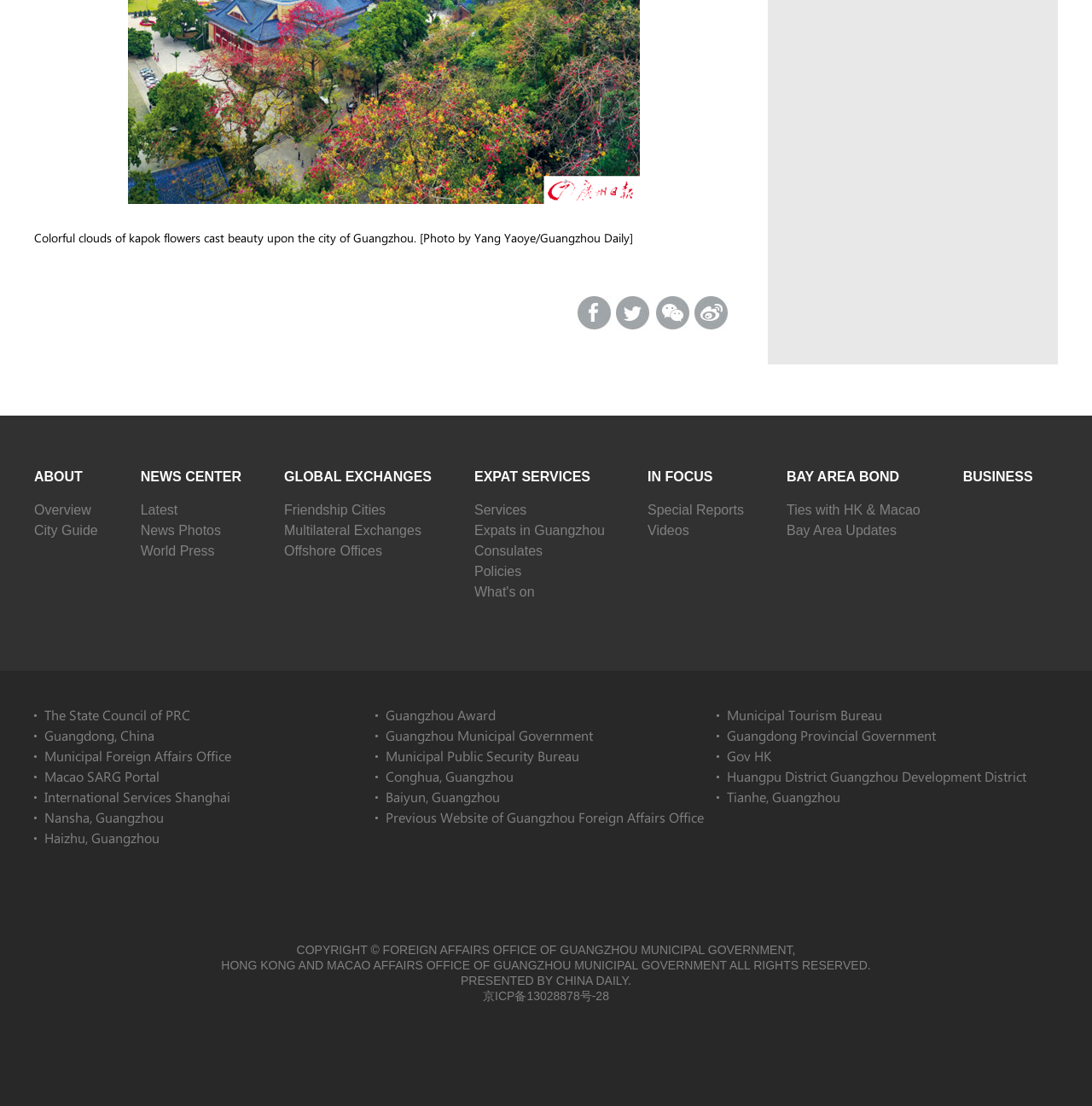Determine the coordinates of the bounding box for the clickable area needed to execute this instruction: "Explore Friendship Cities".

[0.26, 0.454, 0.353, 0.467]